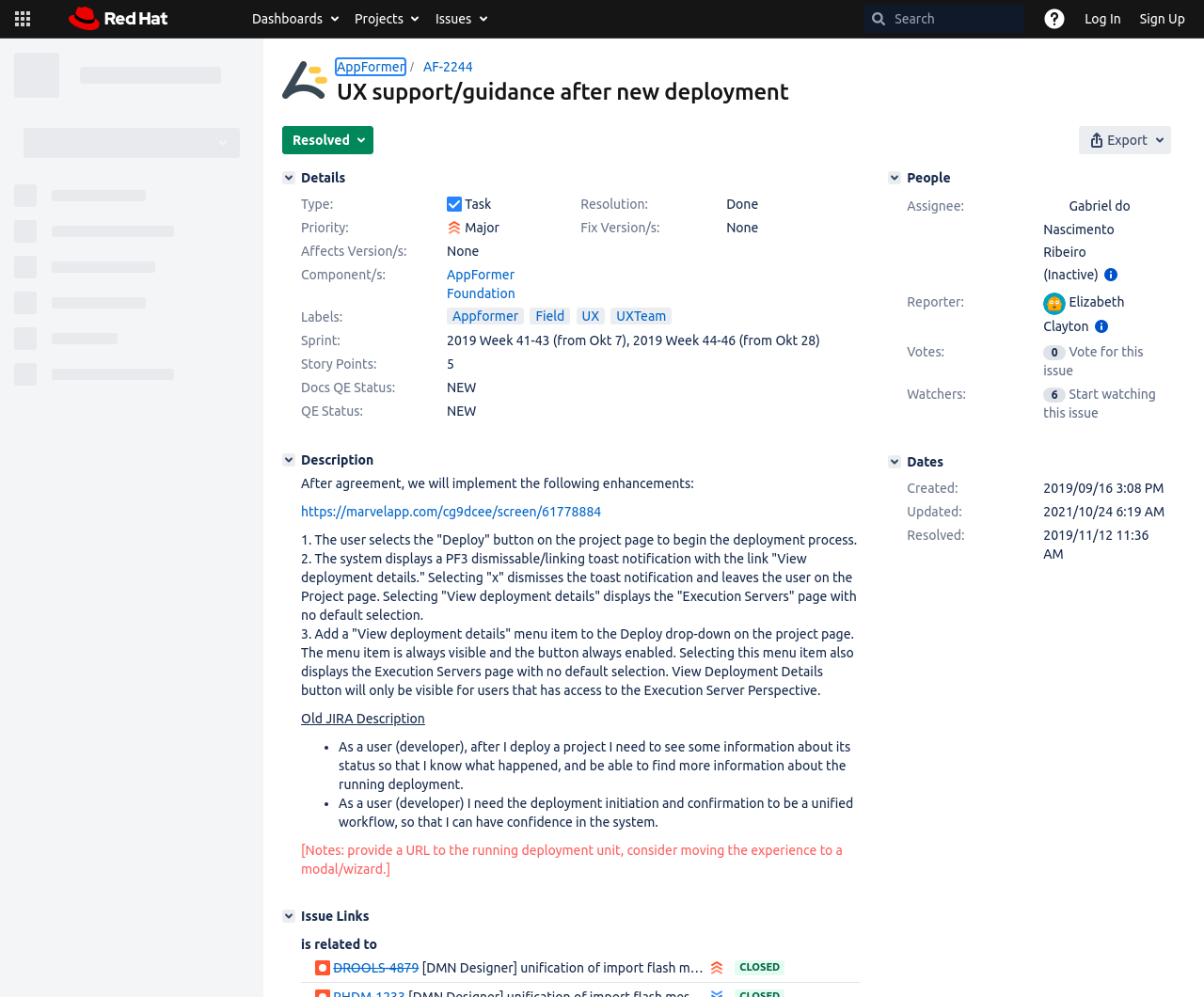What is the priority of the issue?
Refer to the image and provide a detailed answer to the question.

I found this answer by looking at the 'Priority' label and its corresponding value, which is indicated by an icon for 'Major'.